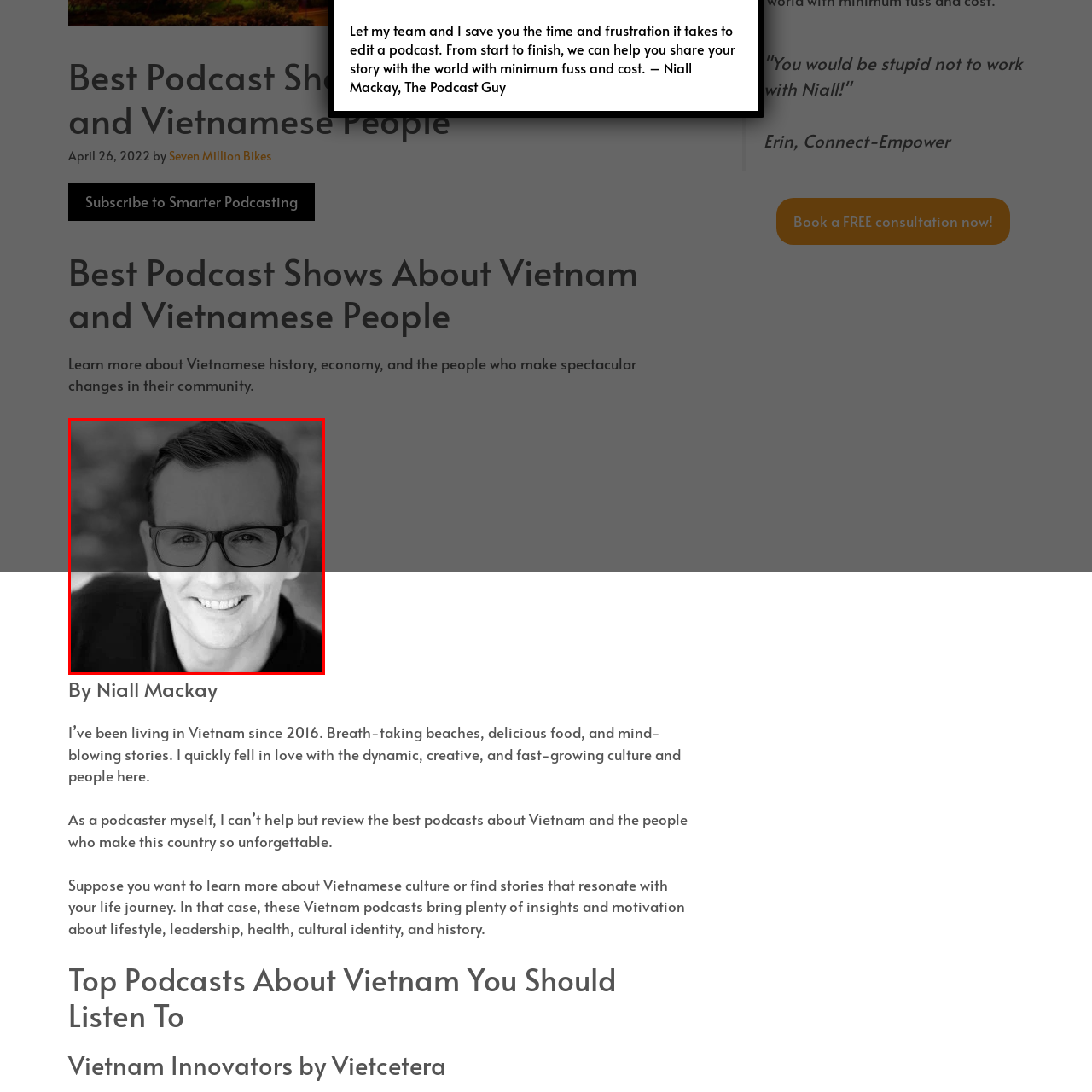Observe the area inside the red box, What is Niall Mackay's profession? Respond with a single word or phrase.

podcaster